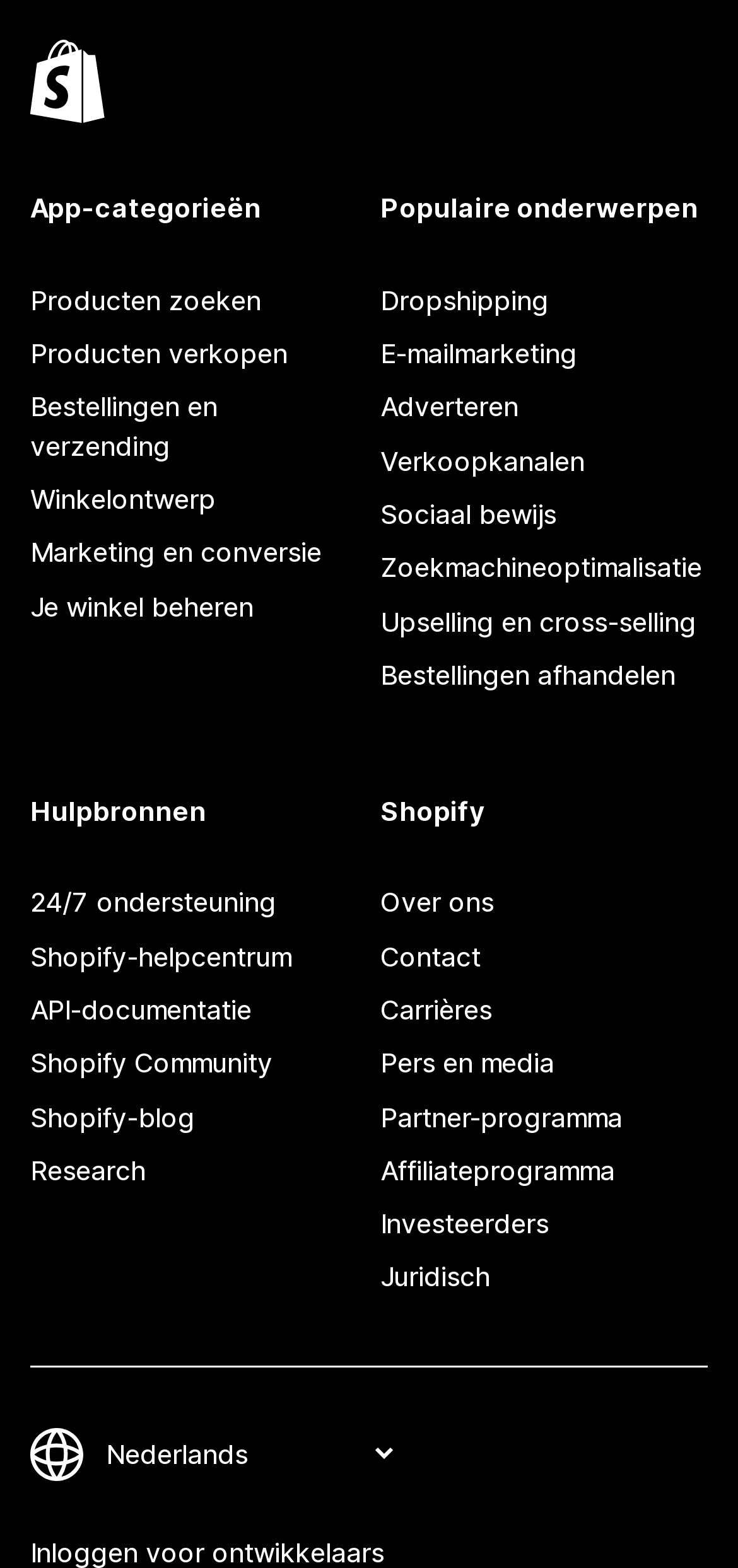Using the provided element description: "Je winkel beheren", identify the bounding box coordinates. The coordinates should be four floats between 0 and 1 in the order [left, top, right, bottom].

[0.041, 0.37, 0.485, 0.404]